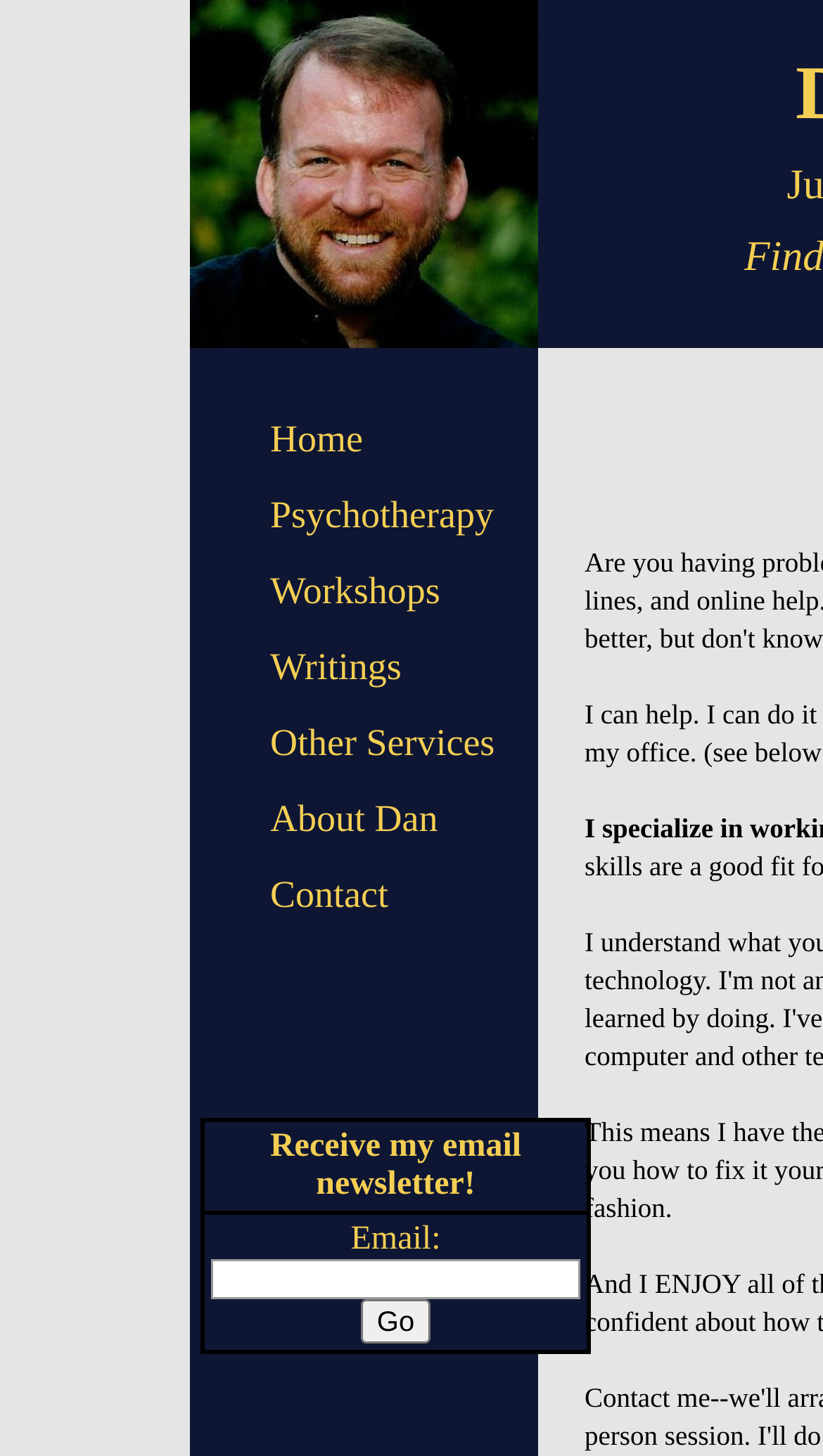Identify the bounding box coordinates of the section to be clicked to complete the task described by the following instruction: "Enter email address and click Go". The coordinates should be four float numbers between 0 and 1, formatted as [left, top, right, bottom].

[0.256, 0.865, 0.705, 0.892]